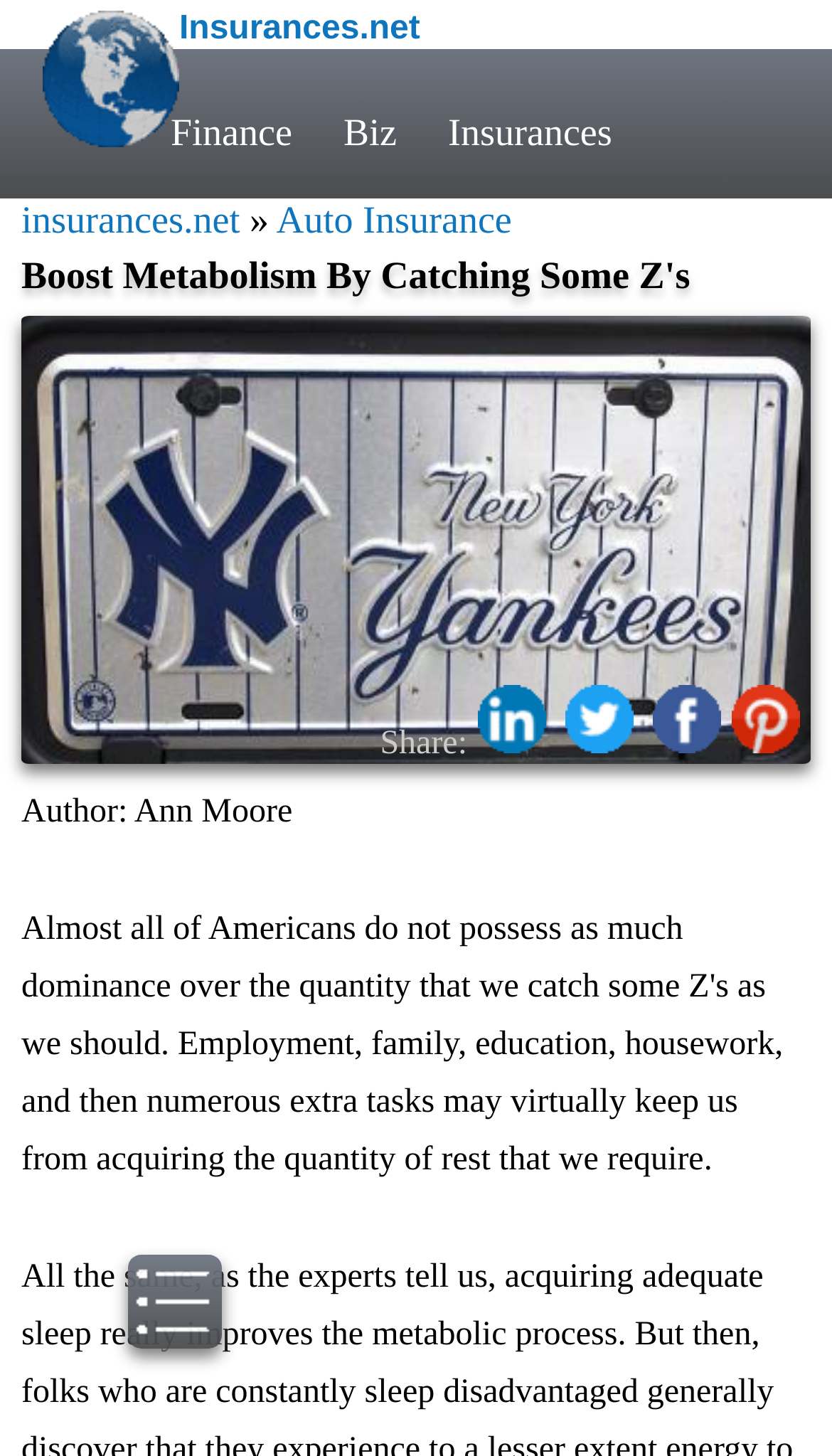Detail the various sections and features present on the webpage.

The webpage is about the importance of sleep for overall health, specifically boosting metabolism. At the top left of the page, there is a link to "Insurances.net" and a few other links to related categories such as "Finance", "Biz", and "Insurances". Below these links, there is a heading that reads "Boost Metabolism By Catching Some Z's". 

To the right of the heading, there is a link to "Auto Insurance" and a small arrow symbol. Below the heading, there is a large link that repeats the title "Boost Metabolism By Catching Some Z's" and an image with the same title. 

On the right side of the image, there is a section with social media links, labeled as "Share:". There are four social media links, but their icons are not specified. 

At the bottom left of the page, there is a credit to the author, Ann Moore.